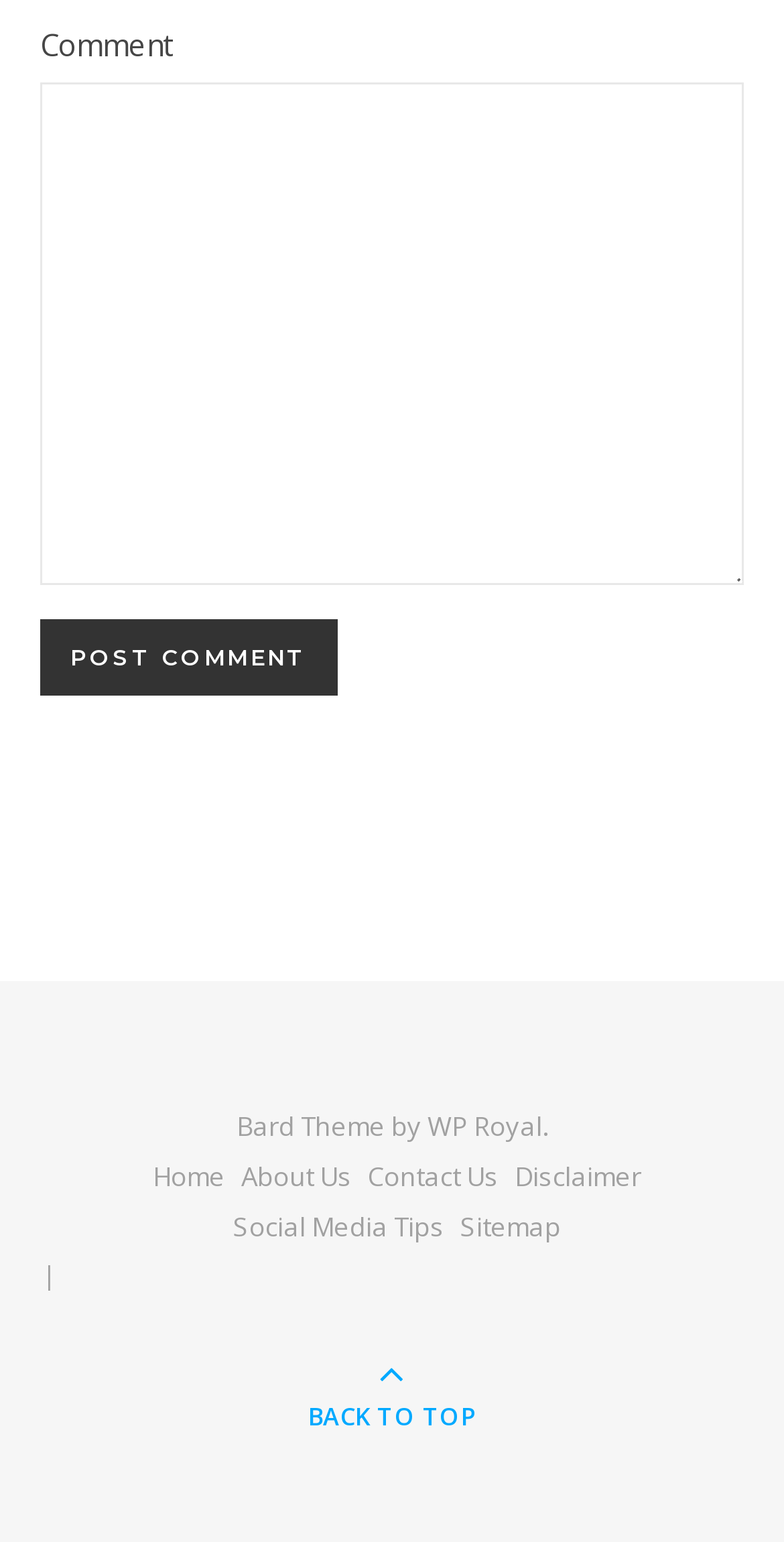Locate the bounding box coordinates of the clickable element to fulfill the following instruction: "write a comment". Provide the coordinates as four float numbers between 0 and 1 in the format [left, top, right, bottom].

[0.051, 0.053, 0.949, 0.379]